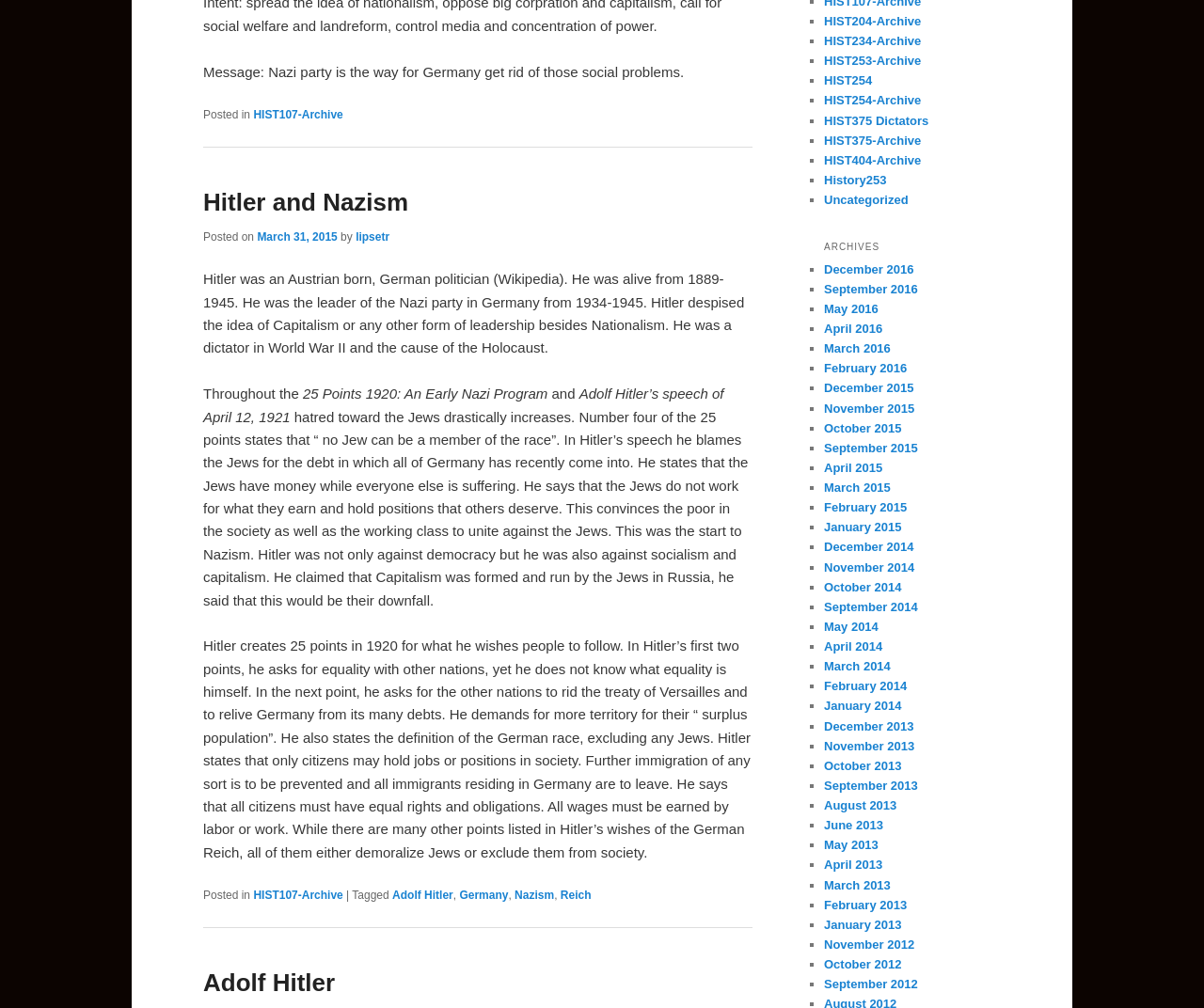What is the name of the archive category mentioned at the bottom of the webpage?
Provide a comprehensive and detailed answer to the question.

The webpage has a footer section that lists various archive categories, including 'HIST107-Archive', which is one of the categories mentioned.